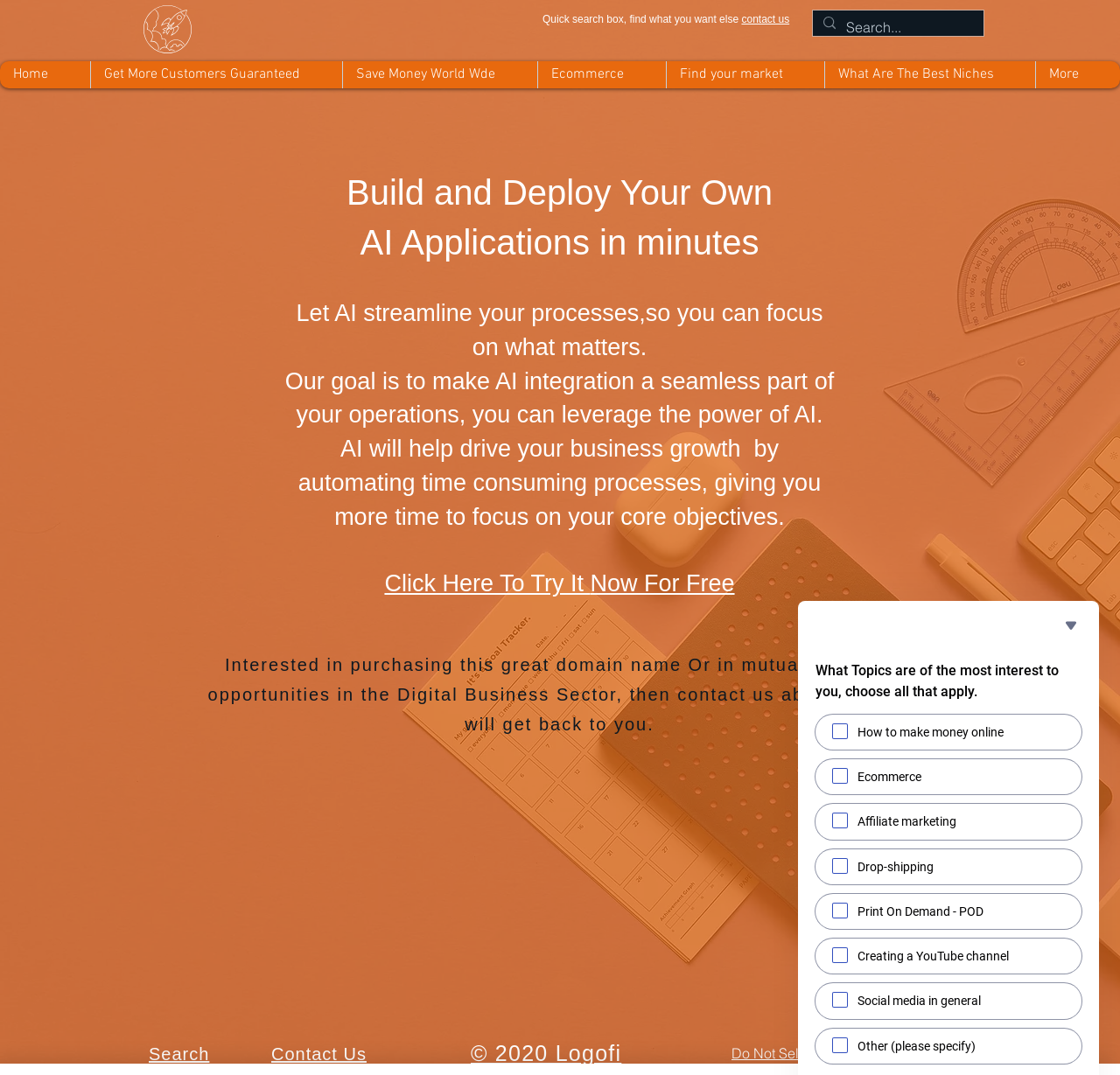What is the name of the company behind the website?
Please look at the screenshot and answer in one word or a short phrase.

Logofi